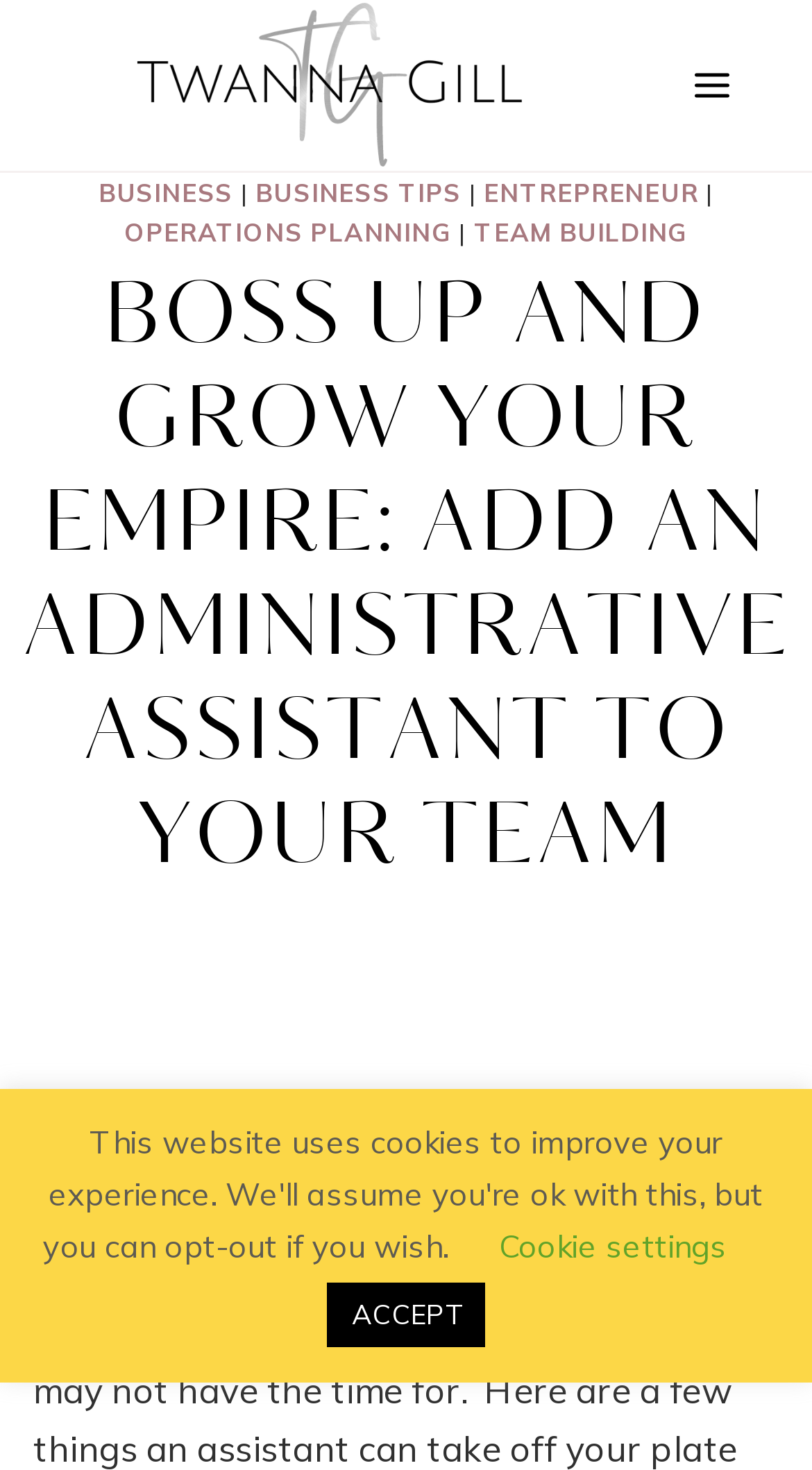Please identify the bounding box coordinates of the area I need to click to accomplish the following instruction: "Click on the link to learn about business tips".

[0.315, 0.121, 0.568, 0.142]